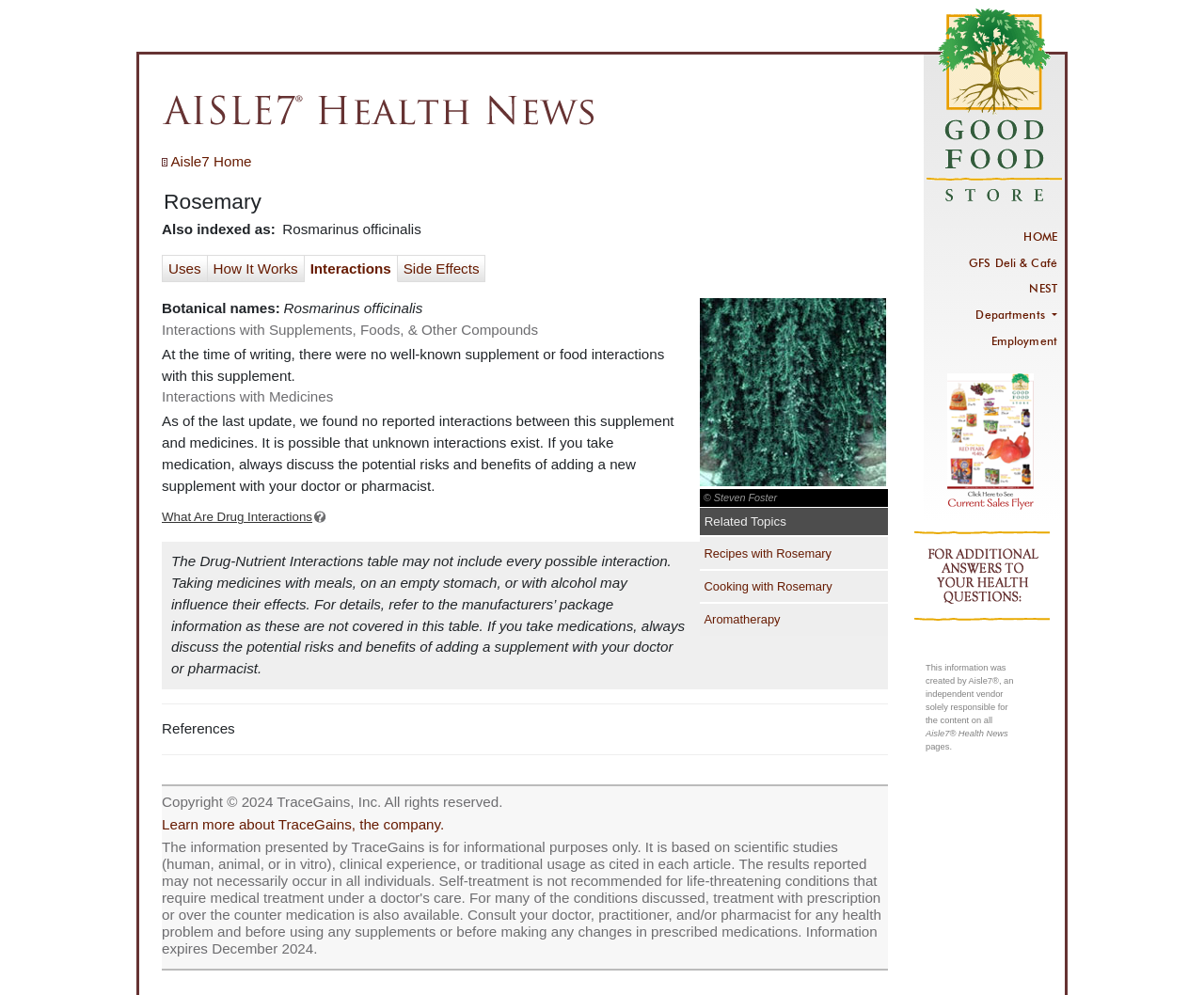Provide a single word or phrase to answer the given question: 
How many images are there in the top navigation bar?

4